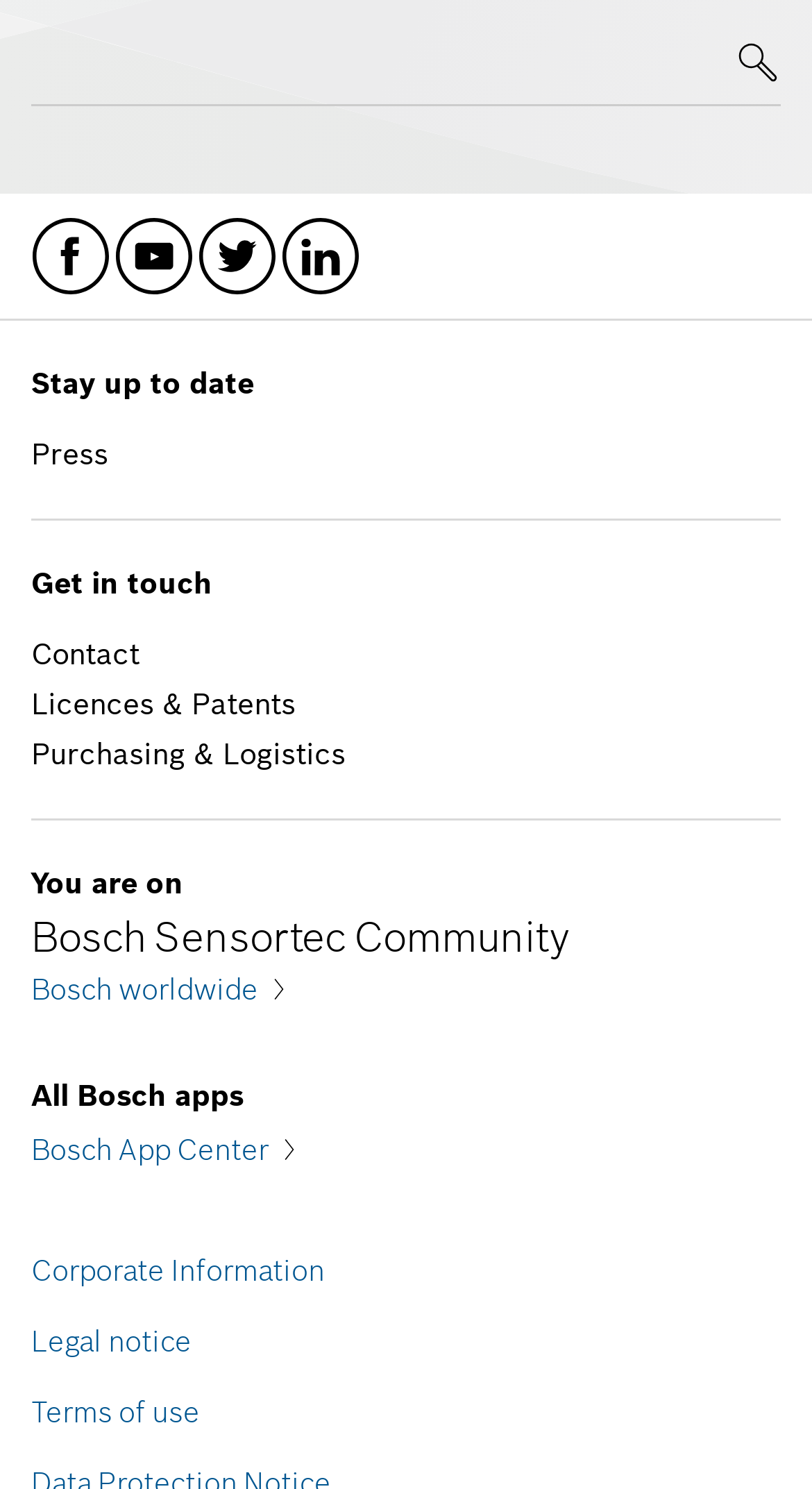Pinpoint the bounding box coordinates of the area that should be clicked to complete the following instruction: "Click the 'Facebook Messenger' link". The coordinates must be given as four float numbers between 0 and 1, i.e., [left, top, right, bottom].

None